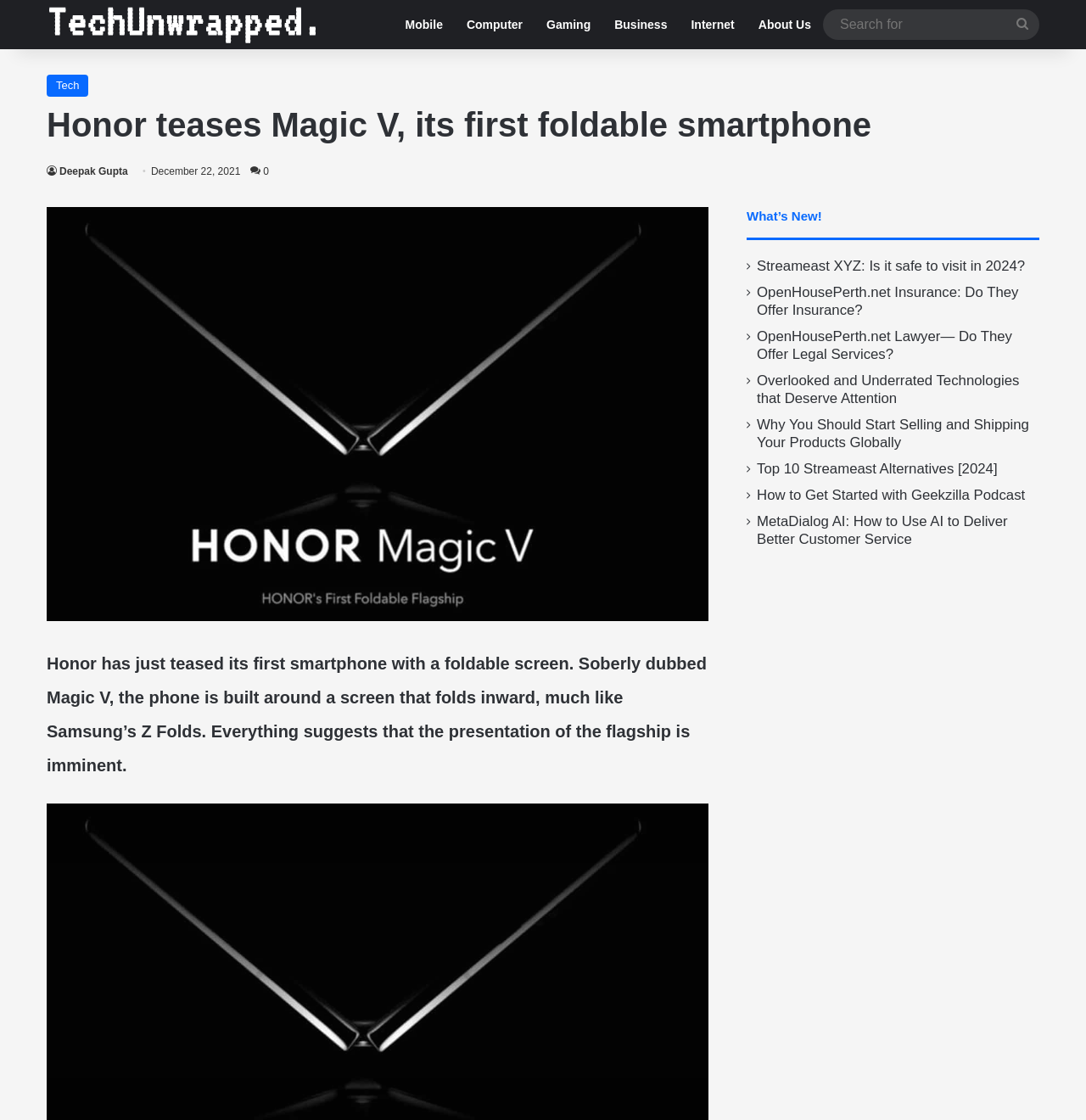Use the details in the image to answer the question thoroughly: 
When was the article published?

The answer can be found in the section where the date is mentioned, which is represented by the StaticText element 'December 22, 2021'.